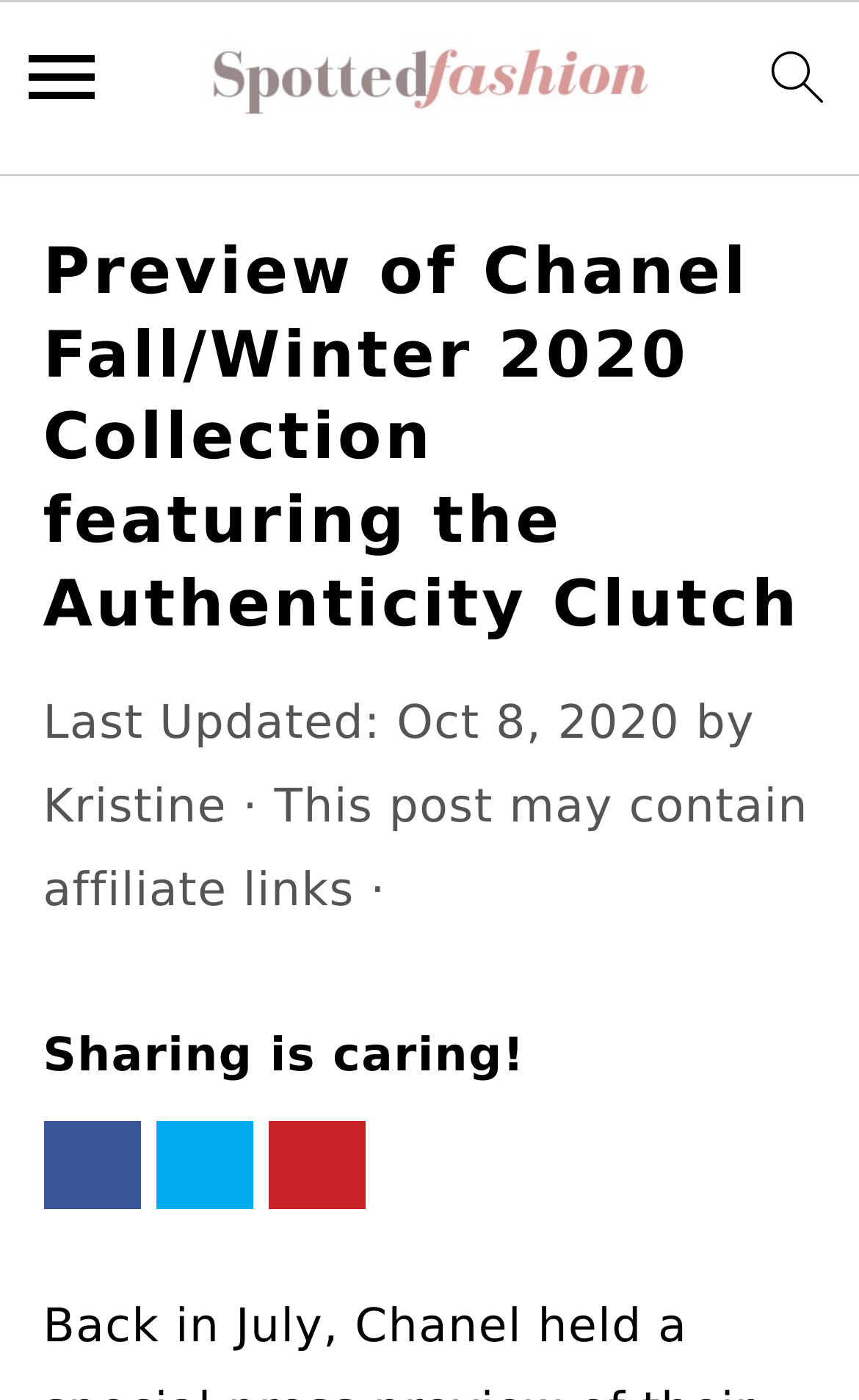Please provide the bounding box coordinates in the format (top-left x, top-left y, bottom-right x, bottom-right y). Remember, all values are floating point numbers between 0 and 1. What is the bounding box coordinate of the region described as: Pinterest

[0.312, 0.8, 0.424, 0.863]